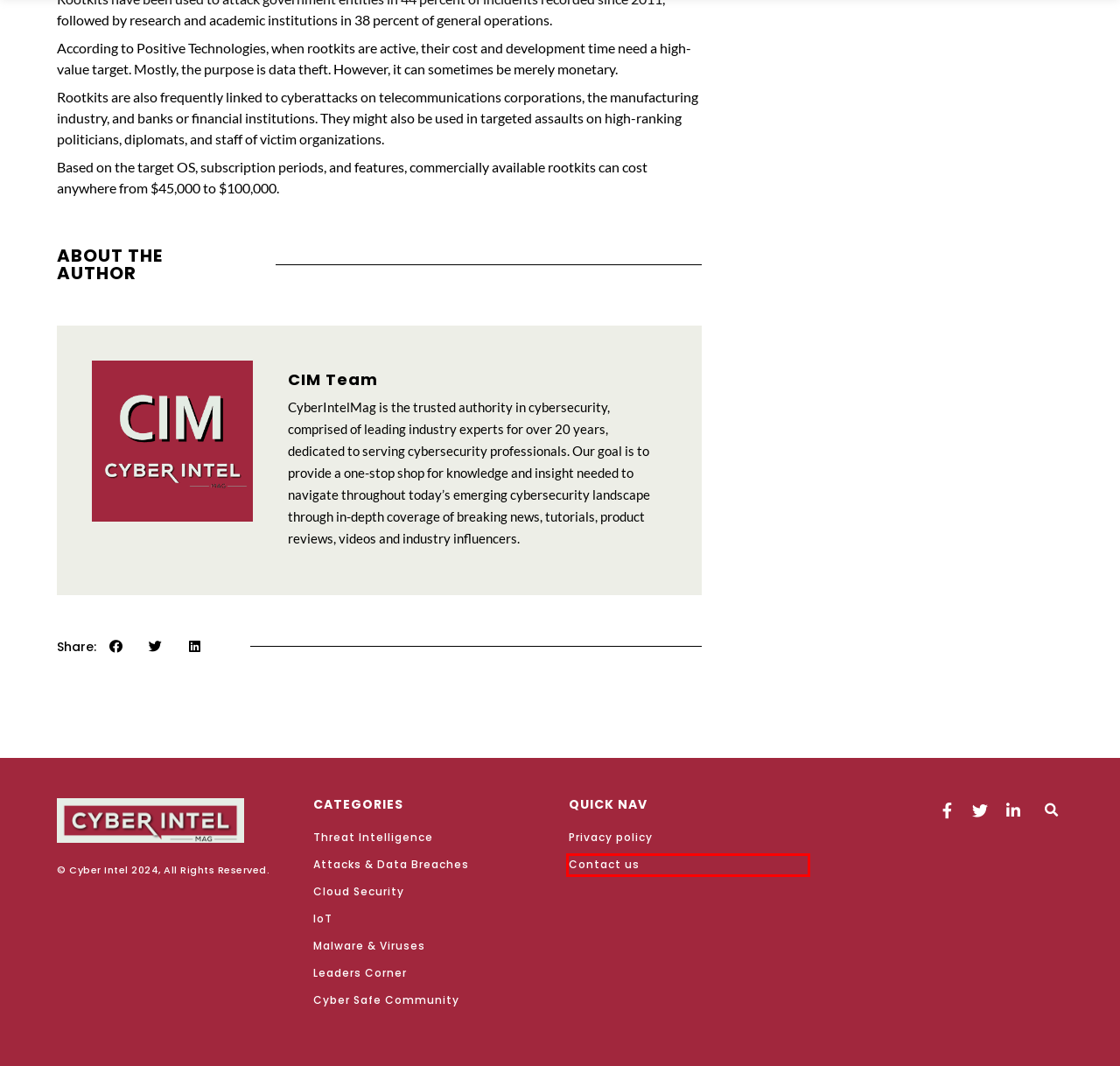Review the webpage screenshot and focus on the UI element within the red bounding box. Select the best-matching webpage description for the new webpage that follows after clicking the highlighted element. Here are the candidates:
A. Israeli Logistics Sector Attacked by Iranian Tortoiseshell Hackers - Cyberintel Magazine
B. Cyber Intelligence Magazine | Cyber News and Information
C. Attacks & Data Breaches Archives - Cyberintel Magazine
D. Positive Technologies news
E. Contact us - Cyberintel Magazine
F. Privacy policy - Cyberintel Magazine
G. Threat Intelligence Archives - Cyberintel Magazine
H. CIM Team, Author at Cyberintel Magazine

E